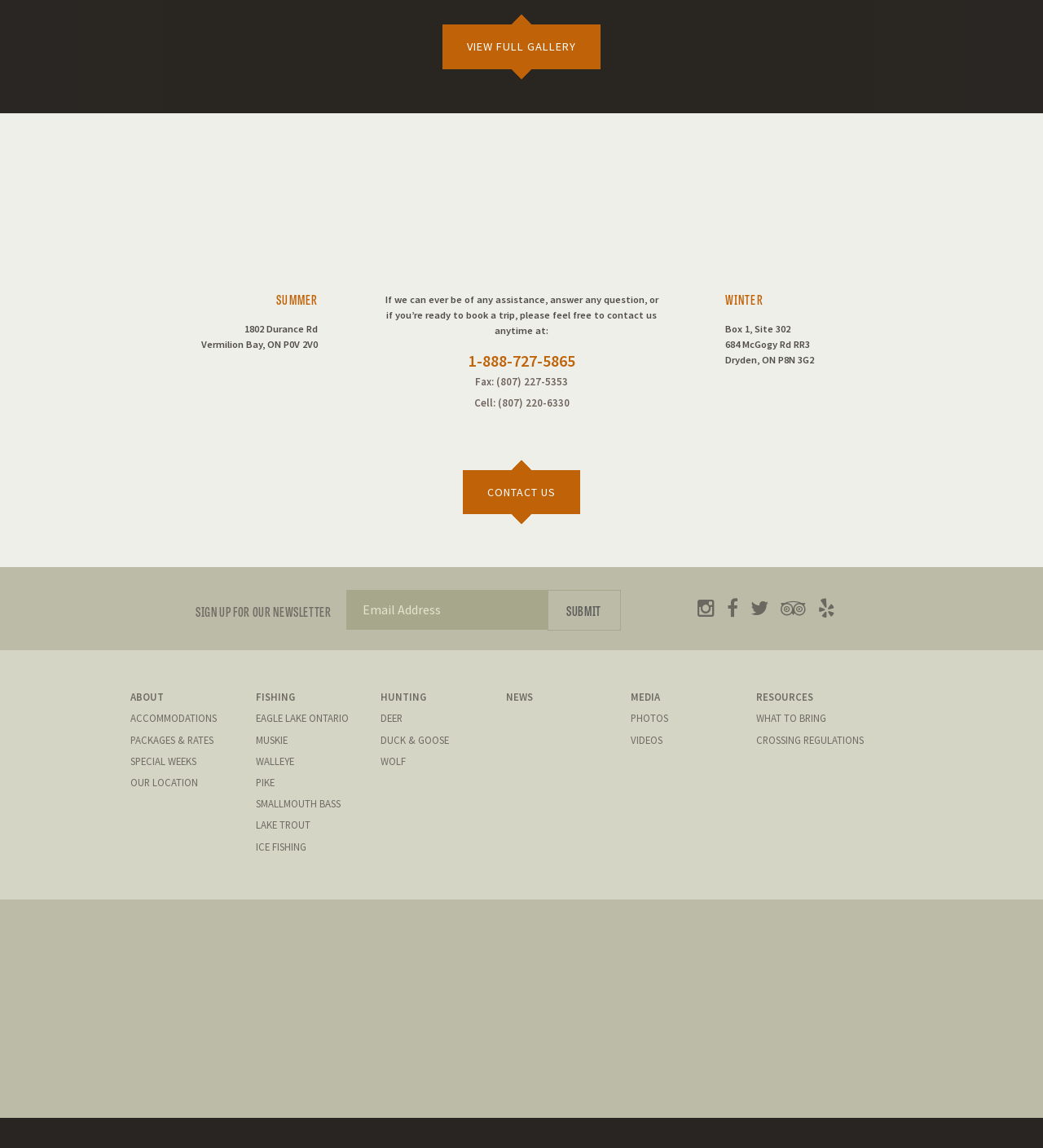Given the webpage screenshot and the description, determine the bounding box coordinates (top-left x, top-left y, bottom-right x, bottom-right y) that define the location of the UI element matching this description: Lake Trout

[0.245, 0.713, 0.297, 0.724]